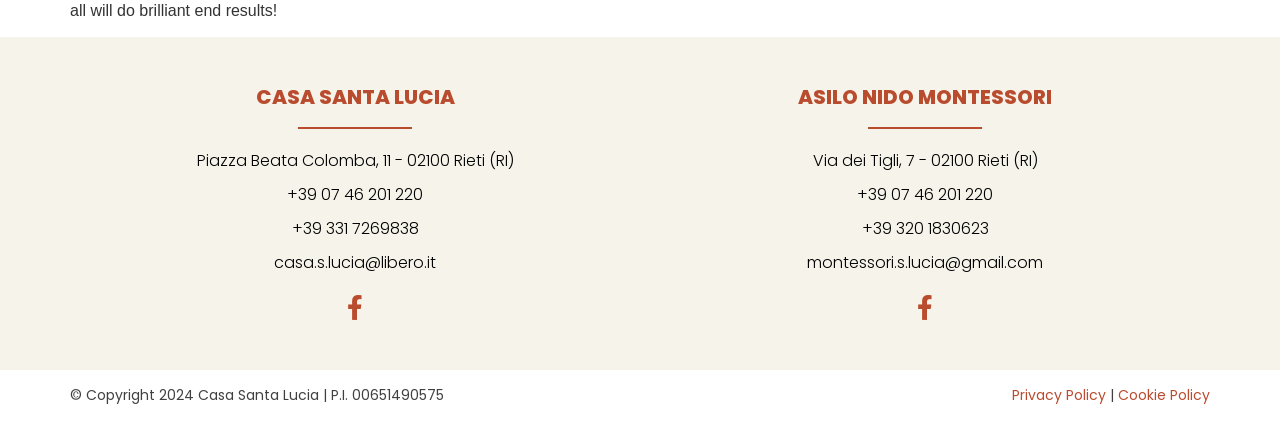How many social media links are listed?
Observe the image and answer the question with a one-word or short phrase response.

2